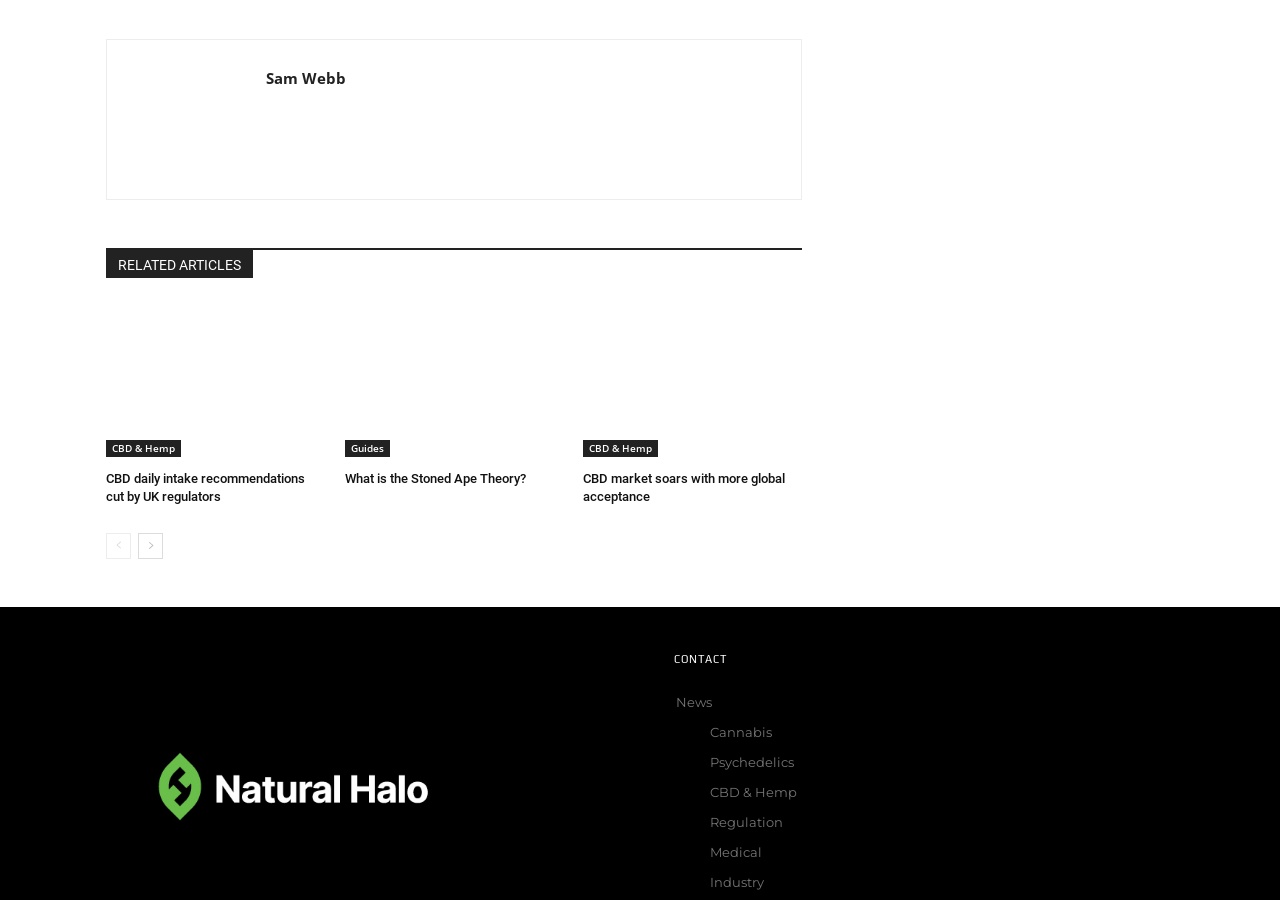Respond to the question below with a concise word or phrase:
What is the topic of the section at the bottom of the webpage?

News categories